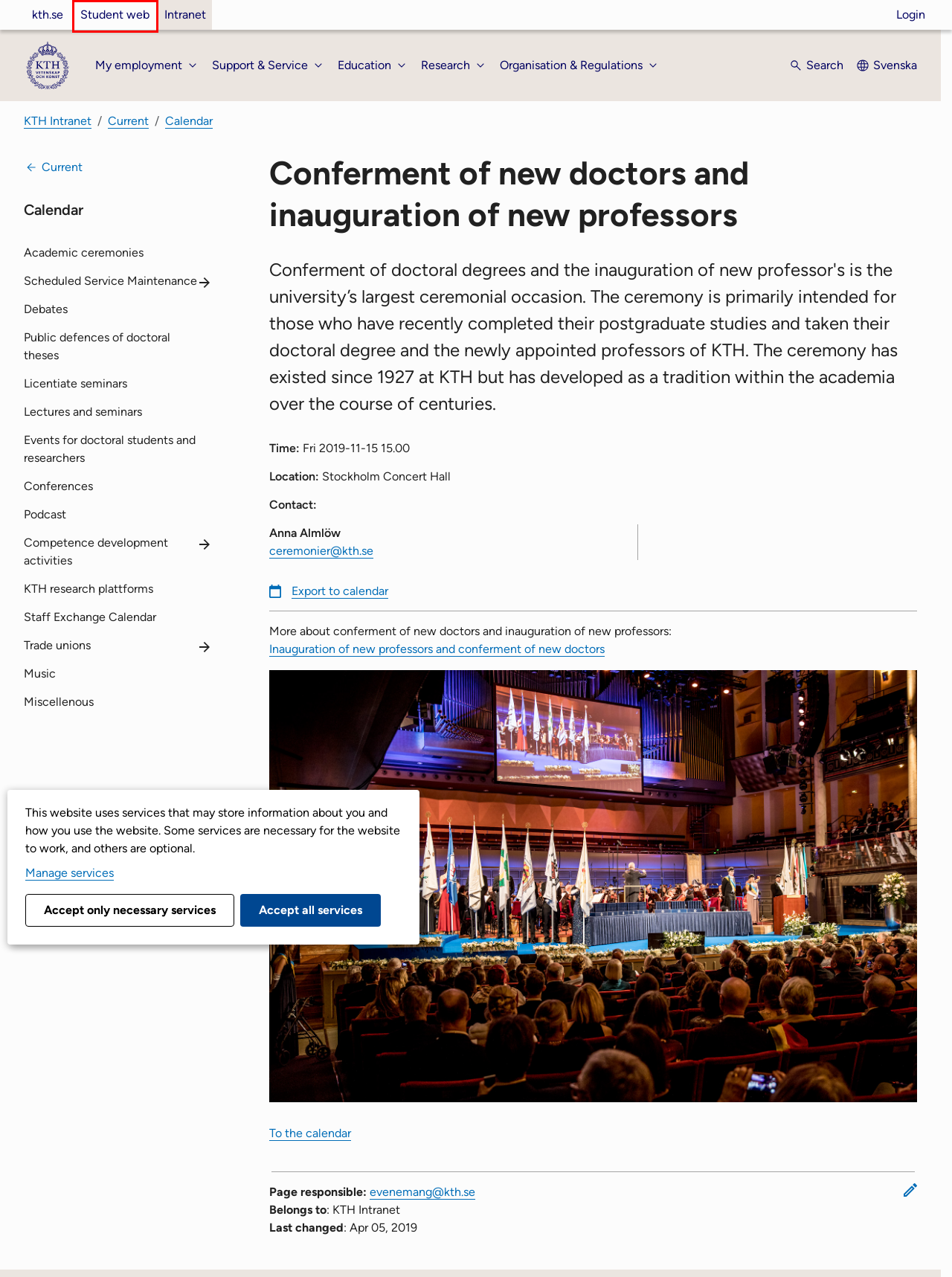Given a screenshot of a webpage with a red bounding box around a UI element, please identify the most appropriate webpage description that matches the new webpage after you click on the element. Here are the candidates:
A. Contact KTH |  KTH
B. Press contacts KTH |  KTH
C. KTH - Your future workplace |  KTH
D. KTH - Sweden’s largest technical university |  KTH
E. Conferment ceremony for PhD:s at KTH |  KTH
F. KTH Intranet |  KTH Intranet
G. About this website |  KTH
H. Student web |  Student

H